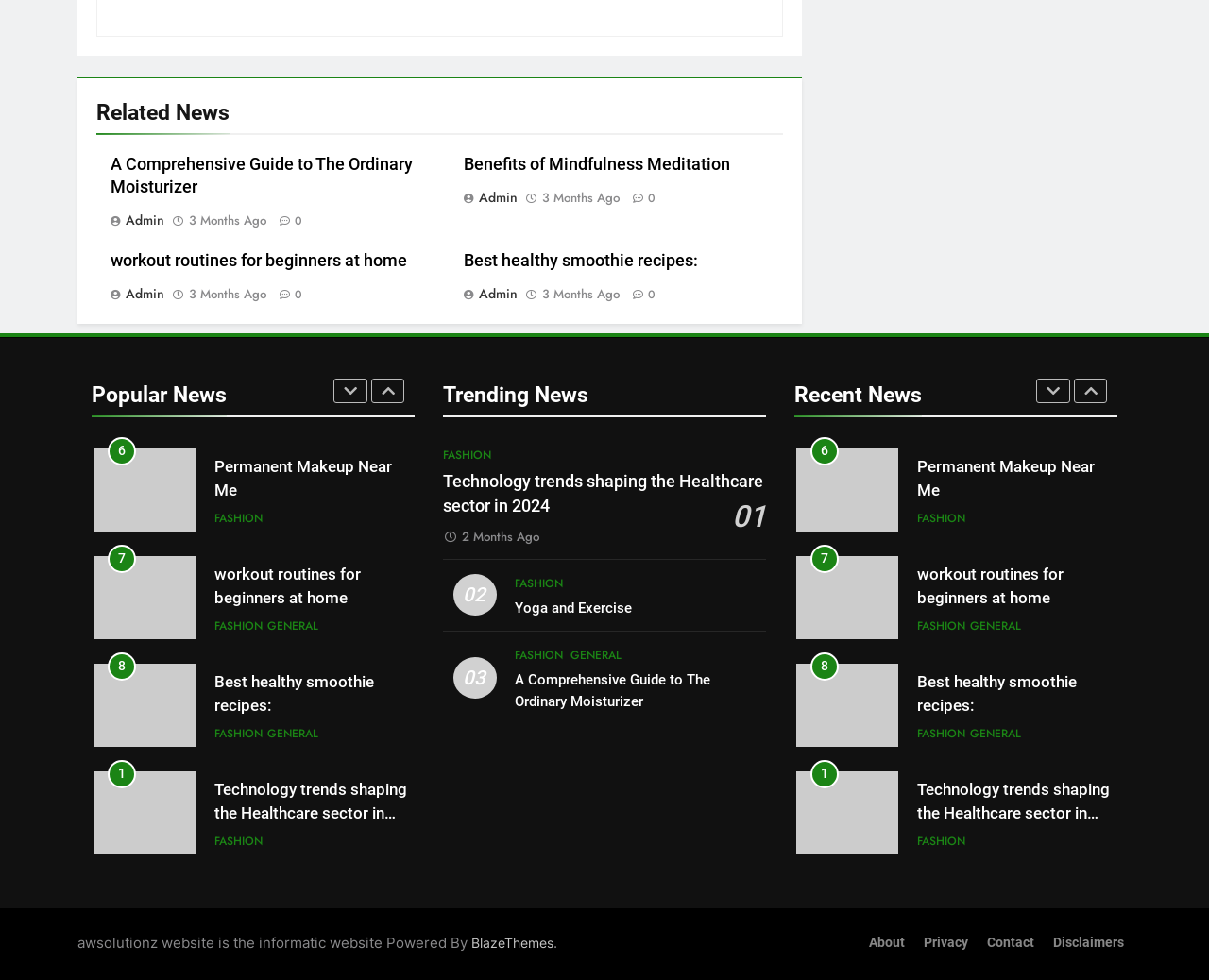Show the bounding box coordinates of the region that should be clicked to follow the instruction: "add to cart."

None